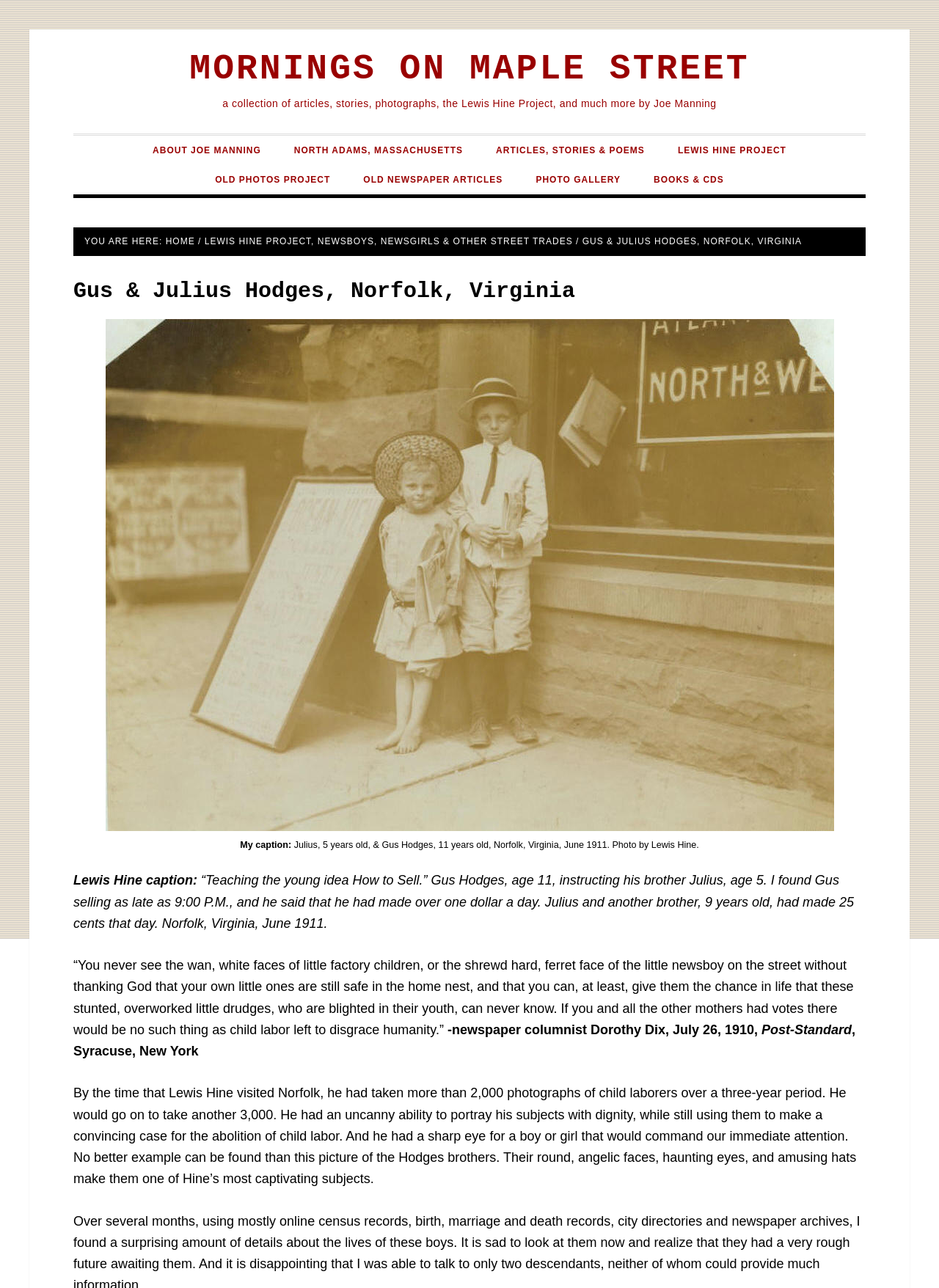Examine the image and give a thorough answer to the following question:
What is the name of the project mentioned on the webpage?

I found the answer by looking at the navigation menu, where I saw a link with the text 'LEWIS HINE PROJECT'. This suggests that the project is a significant part of the webpage's content.